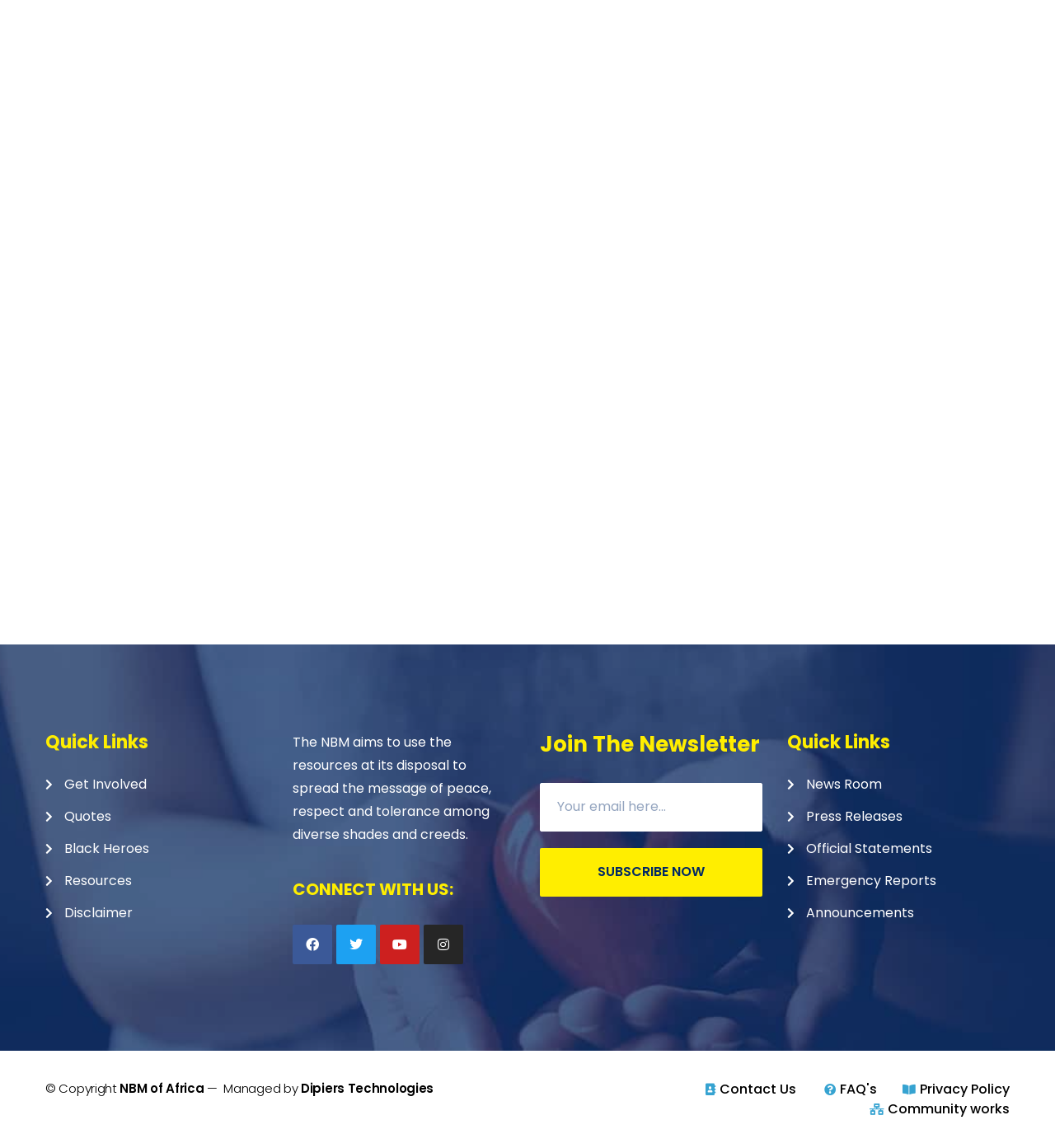Provide the bounding box coordinates for the specified HTML element described in this description: "NBM of Africa". The coordinates should be four float numbers ranging from 0 to 1, in the format [left, top, right, bottom].

[0.114, 0.941, 0.193, 0.956]